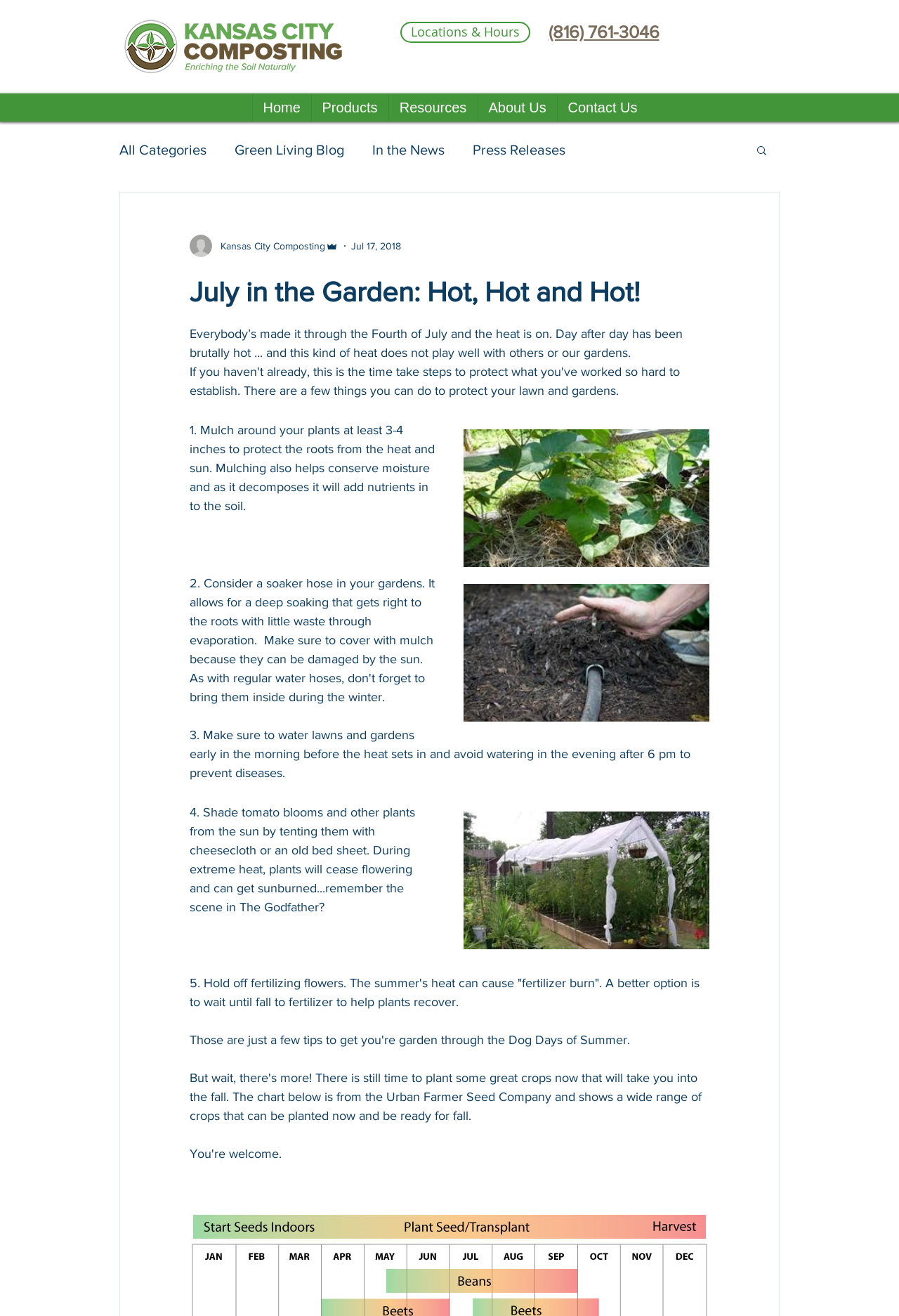What is the topic of the article?
Answer the question with a single word or phrase derived from the image.

Gardening in hot weather